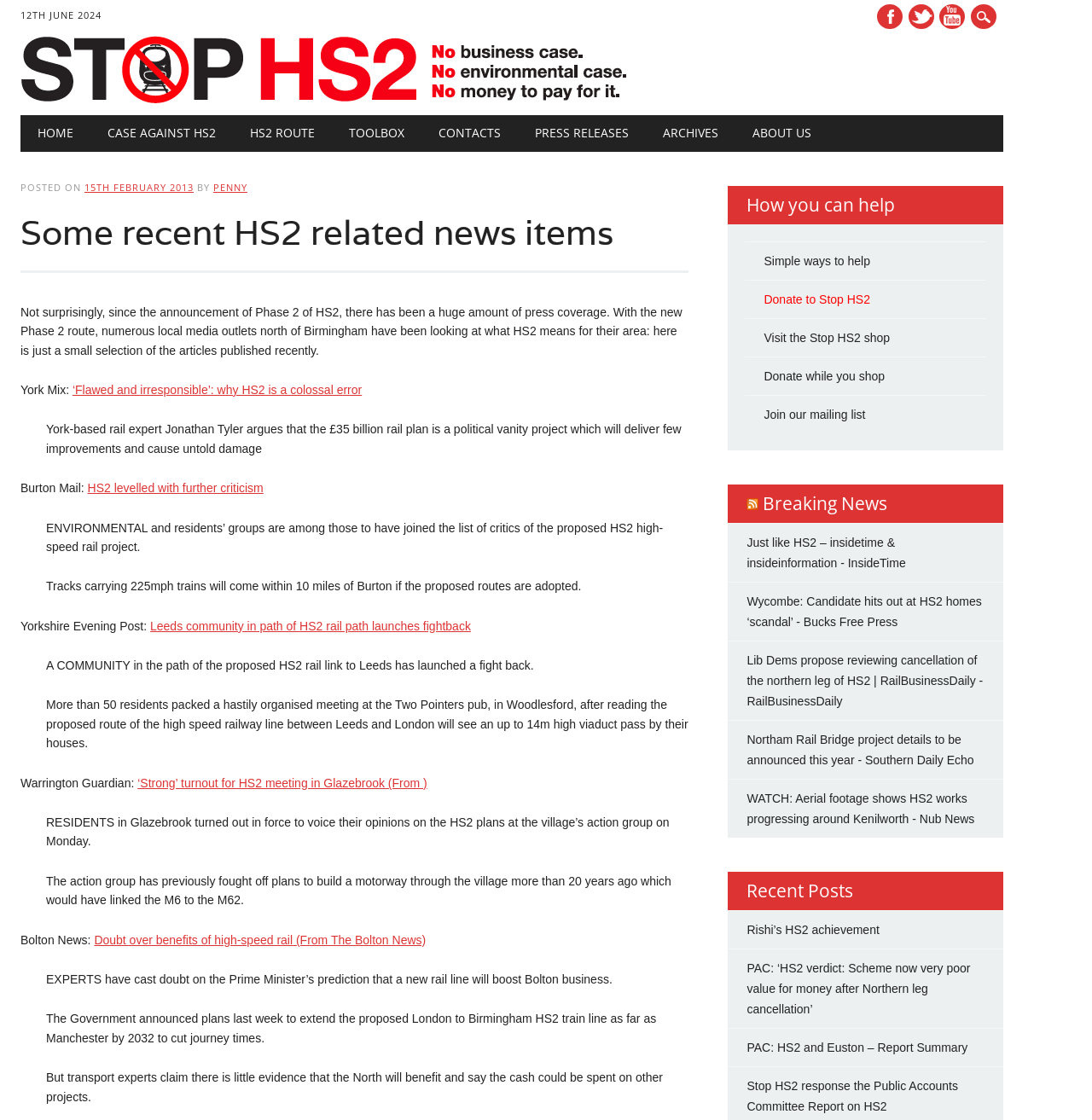What is the main topic of the news items listed on the page?
Please answer the question with a detailed response using the information from the screenshot.

After reading the news items listed on the page, I found that they are all related to HS2, which is a high-speed rail project. The news items discuss various aspects of the project, including its impact on local communities and the environment.